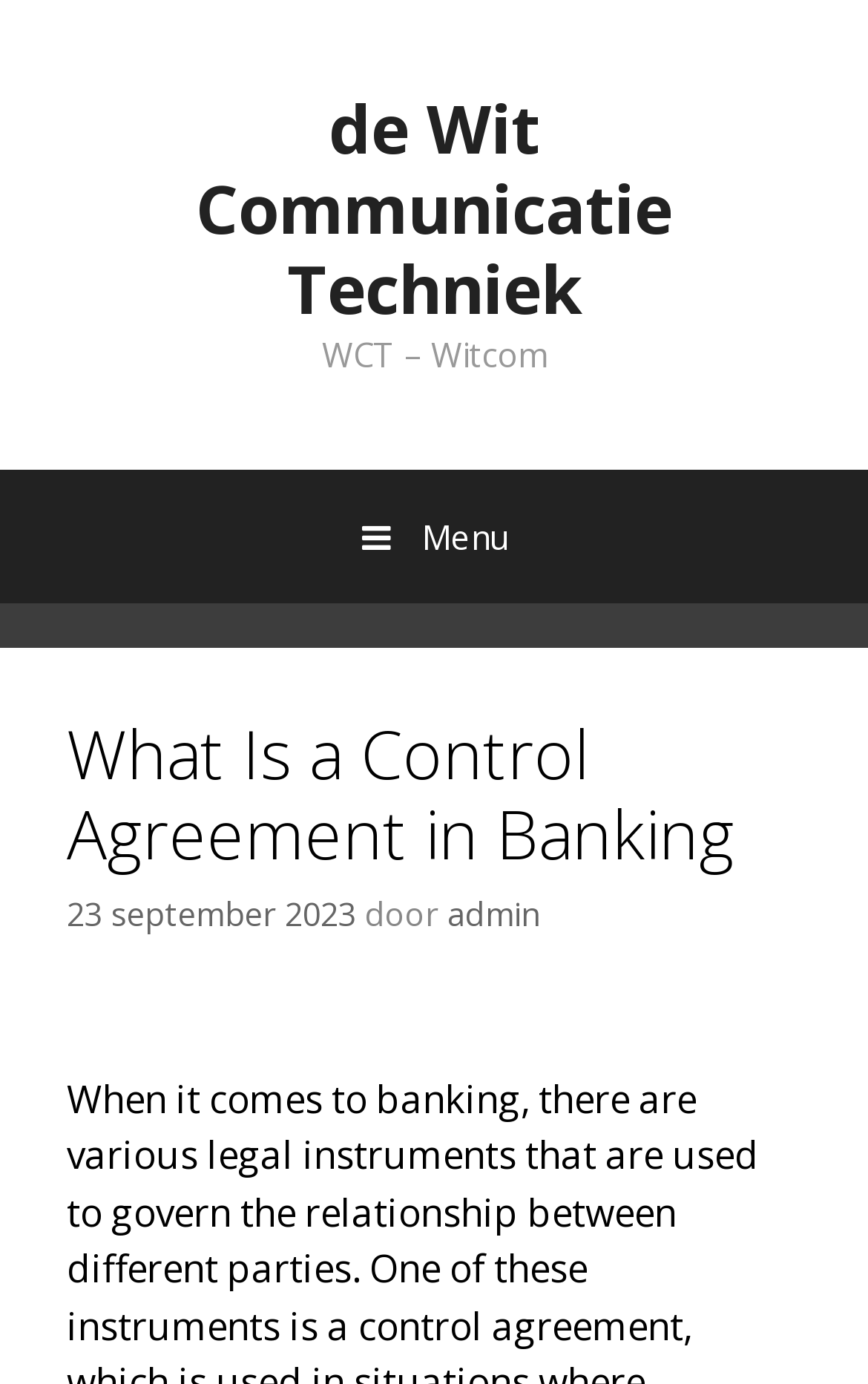When was the article published?
Using the image as a reference, answer the question with a short word or phrase.

23 september 2023